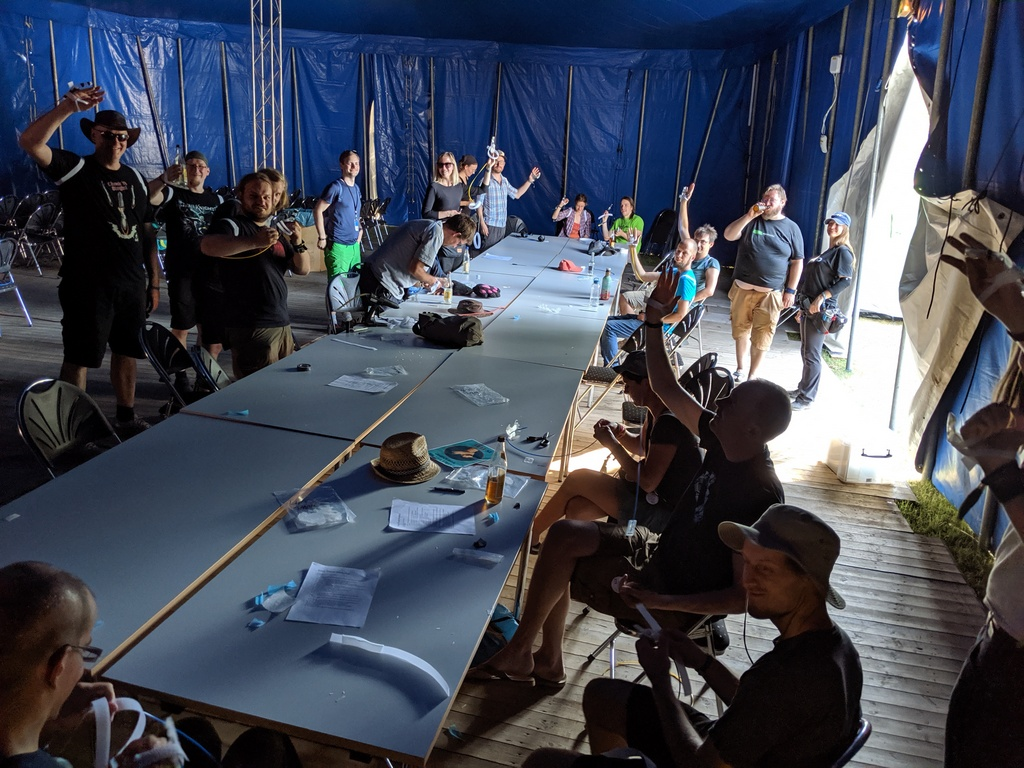How many participants are in the workshop?
Refer to the image and provide a concise answer in one word or phrase.

Fifty